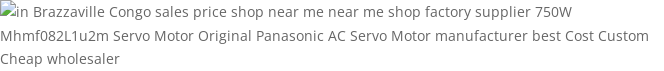Explain in detail what you see in the image.

This image features a promotional graphic highlighting a specific model of a servo motor: the 750W MHMF082L1U2M. It emphasizes the product's availability and low-cost options from a wholesaler based in Brazzaville, Congo. The text outlines the product as an original Panasonic AC servo motor, appealing to customers looking for reliable and competitively priced industrial equipment. The image serves as a marketing tool to attract potential buyers by positioning the product as a high-quality option for various applications, reinforced by the company's reputation as a trusted supplier in the field.